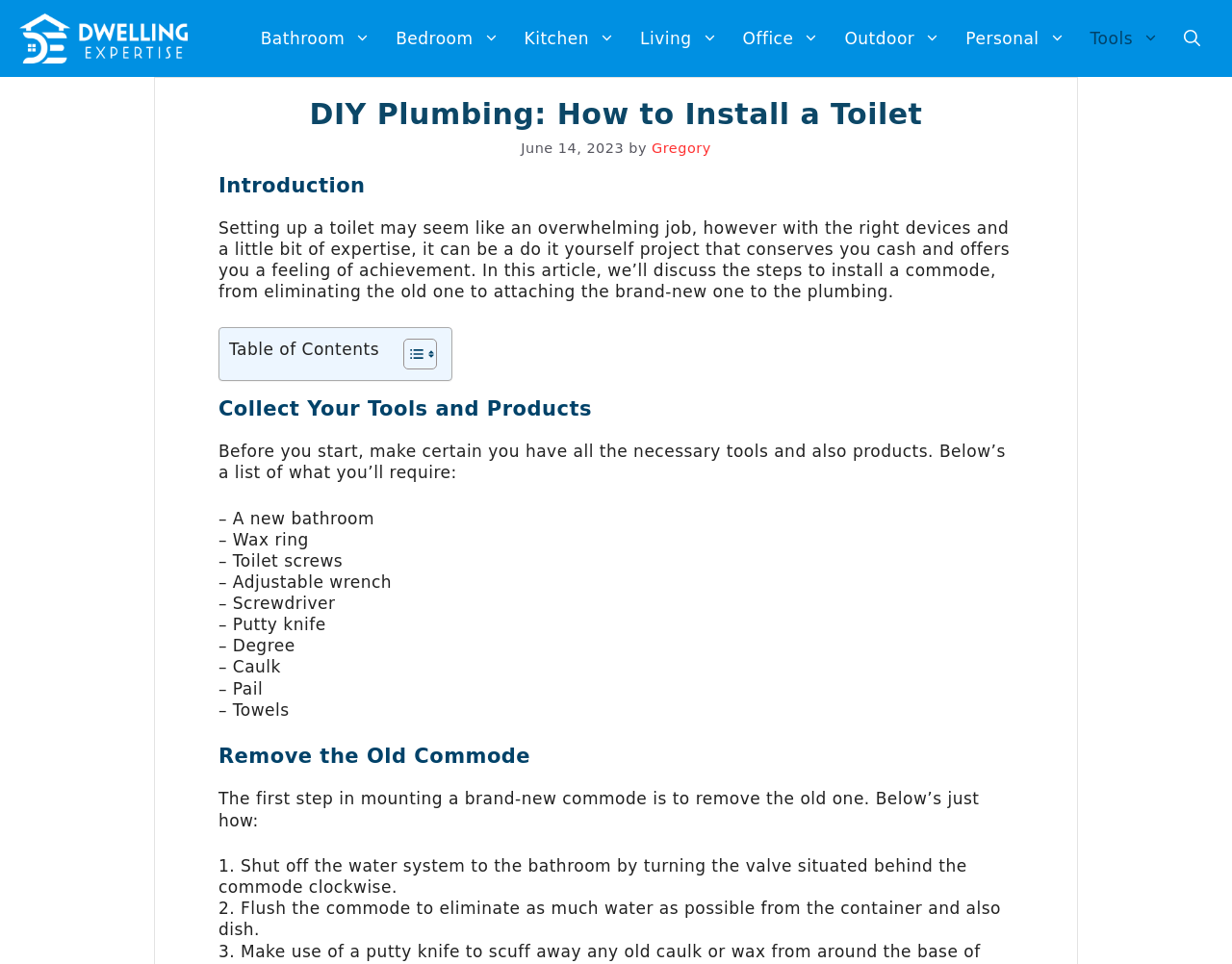Please locate the clickable area by providing the bounding box coordinates to follow this instruction: "Click the 'Bathroom' link".

[0.201, 0.01, 0.311, 0.07]